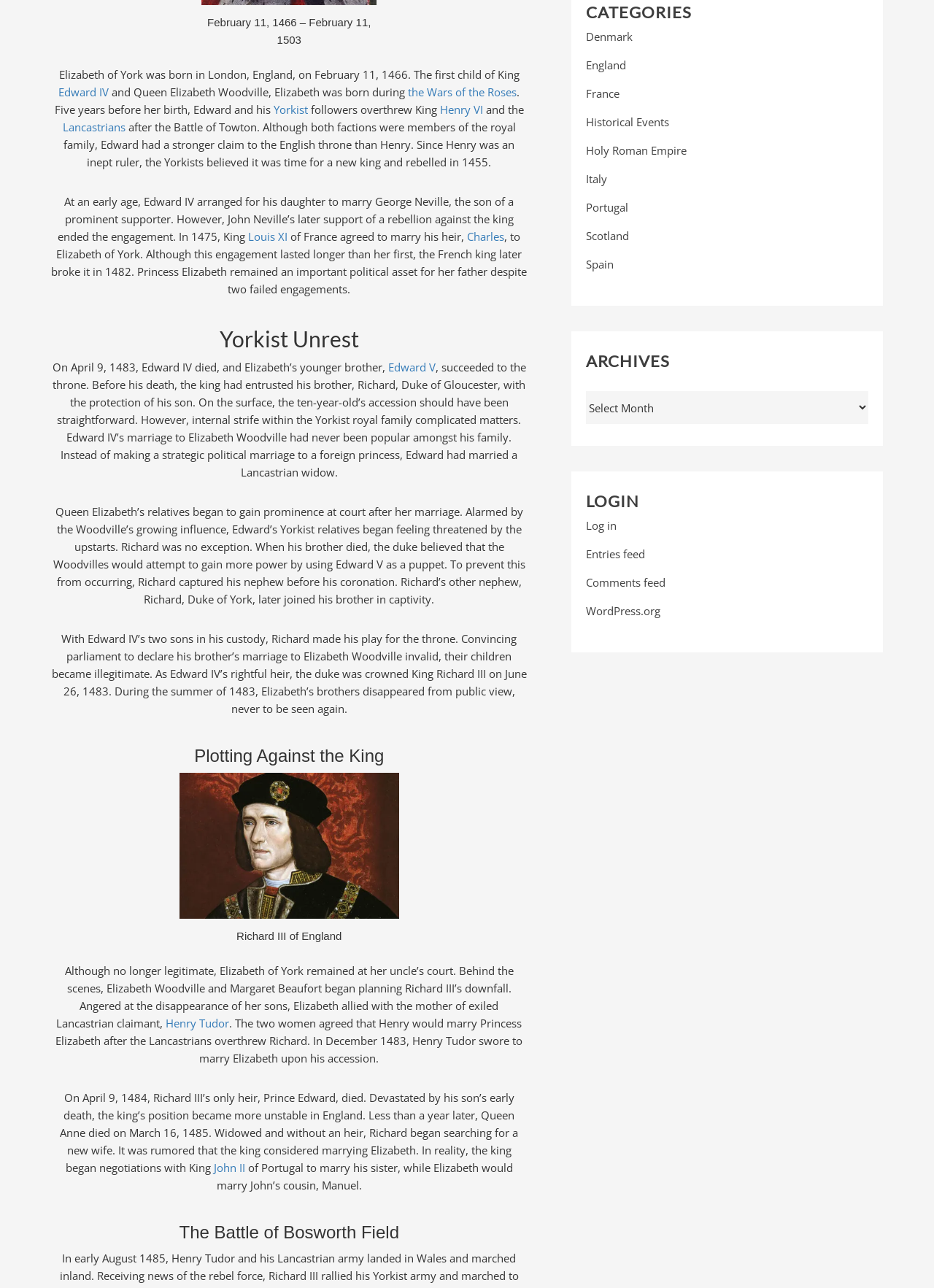Please predict the bounding box coordinates (top-left x, top-left y, bottom-right x, bottom-right y) for the UI element in the screenshot that fits the description: Portugal

[0.627, 0.155, 0.672, 0.167]